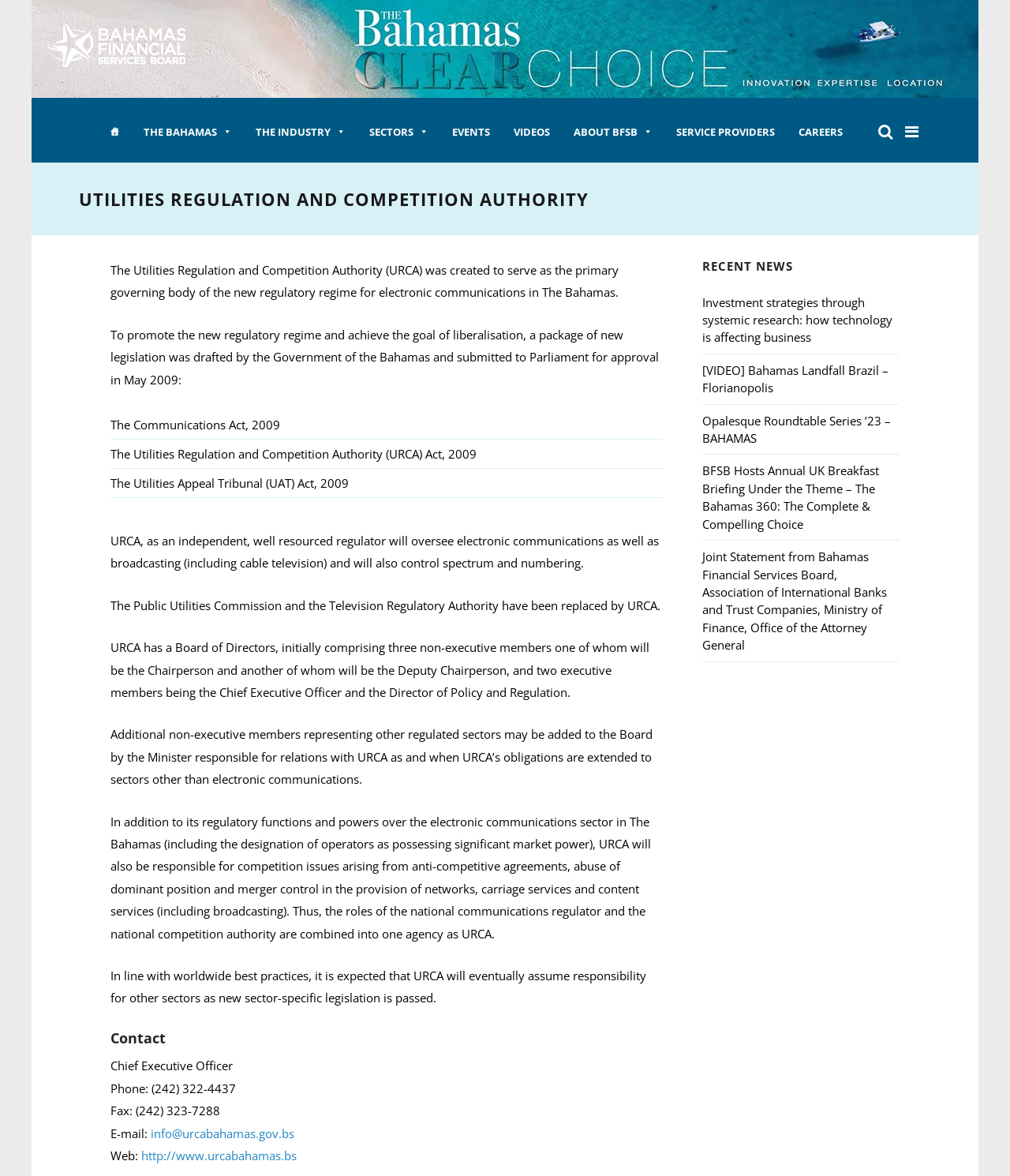How can I contact the Chief Executive Officer?
Refer to the image and give a detailed answer to the question.

I determined the answer by looking at the Contact section of the webpage, which provides the phone number, fax number, and email address of the Chief Executive Officer.